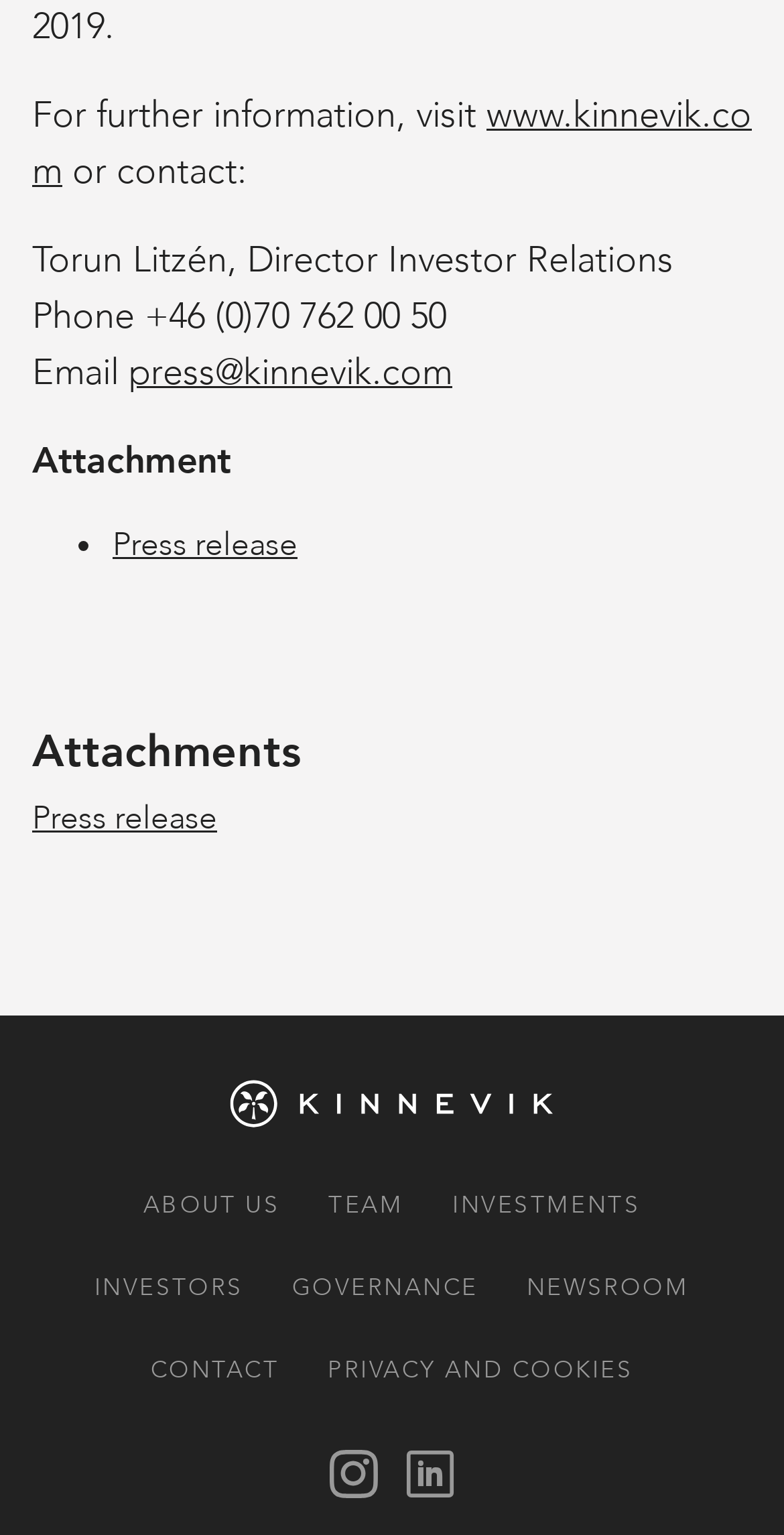Determine the bounding box coordinates of the clickable area required to perform the following instruction: "go to ABOUT US page". The coordinates should be represented as four float numbers between 0 and 1: [left, top, right, bottom].

[0.183, 0.775, 0.358, 0.796]